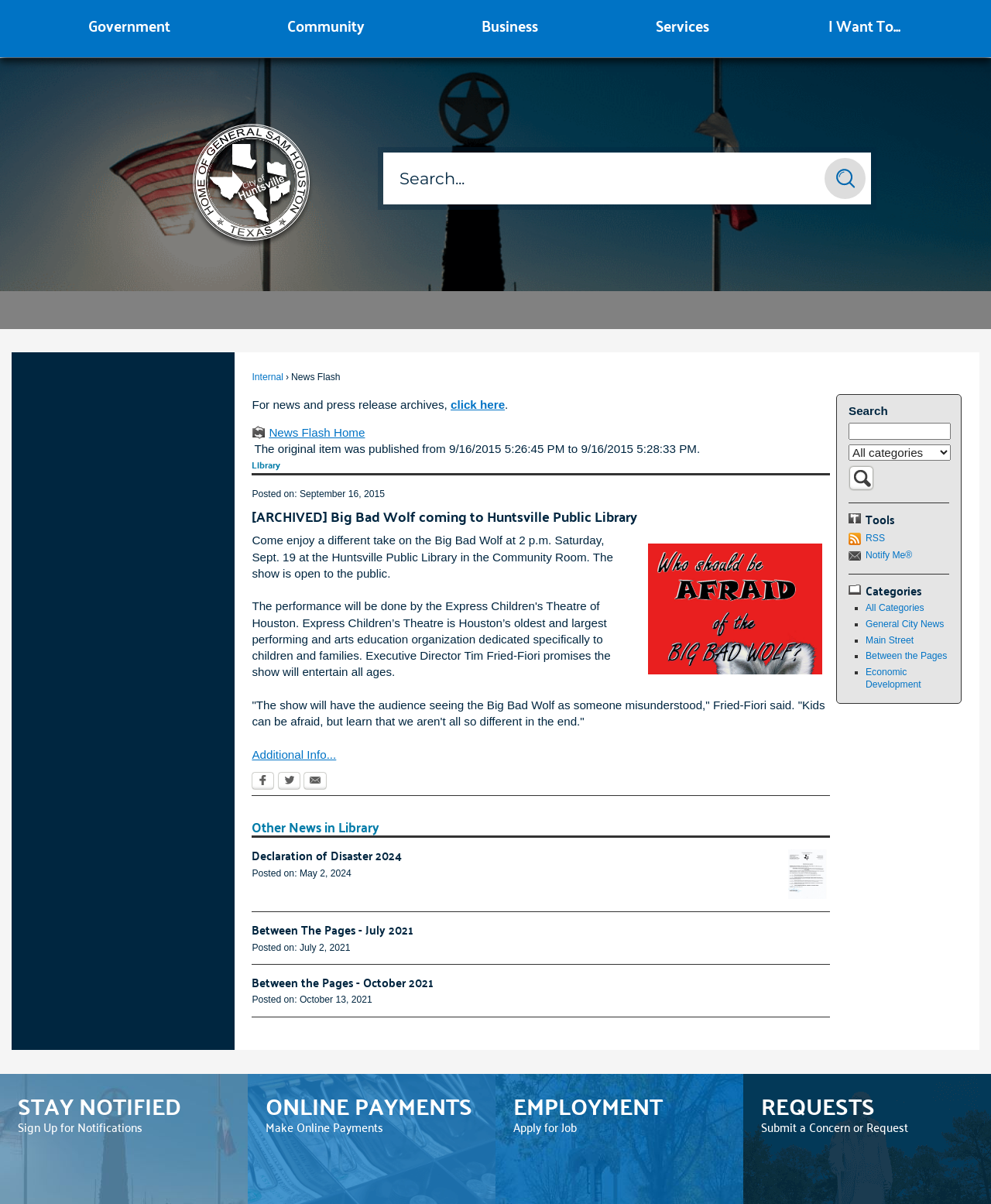Identify the bounding box coordinates for the region to click in order to carry out this instruction: "Learn more about CHAM functions". Provide the coordinates using four float numbers between 0 and 1, formatted as [left, top, right, bottom].

None